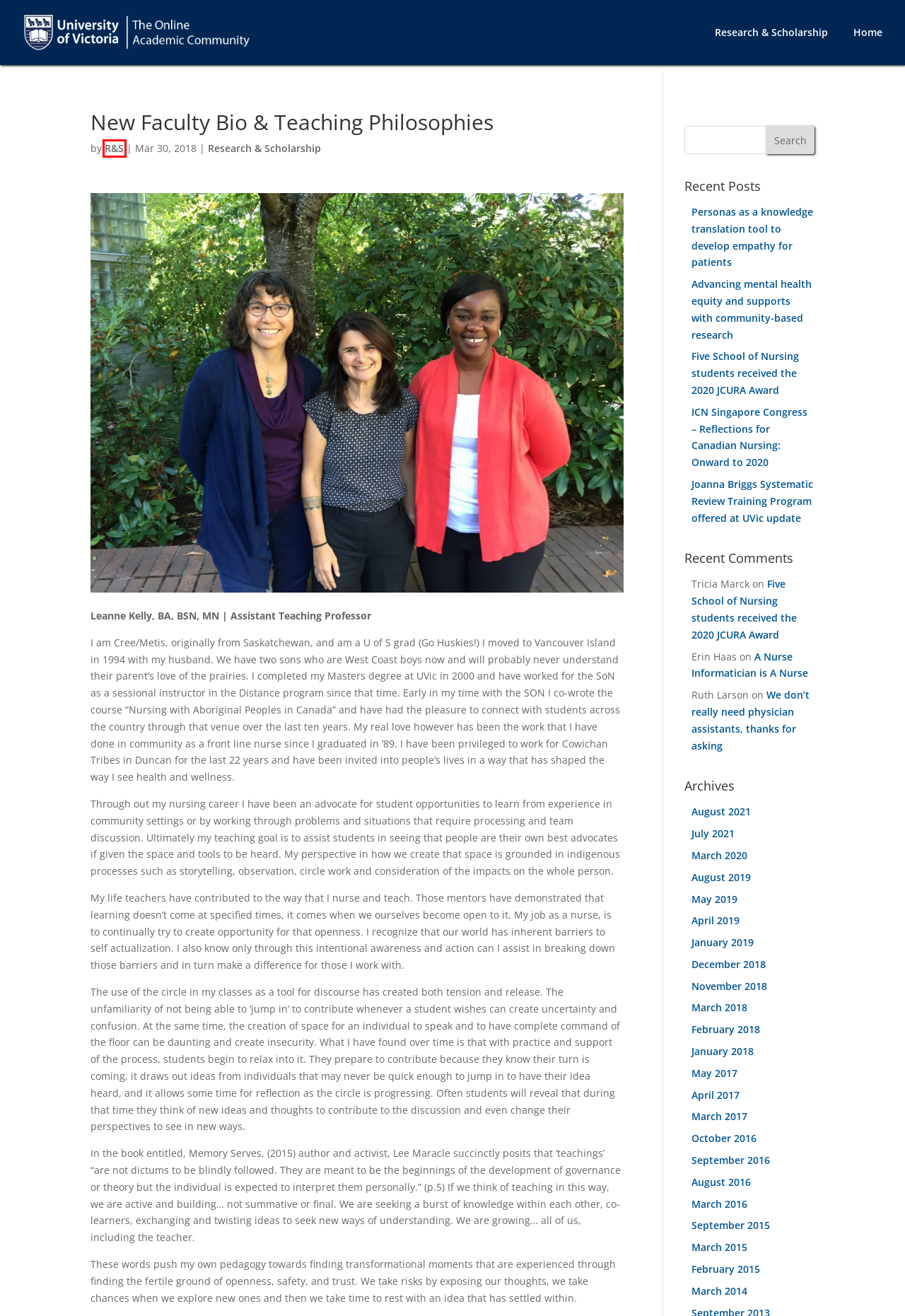You are looking at a webpage screenshot with a red bounding box around an element. Pick the description that best matches the new webpage after interacting with the element in the red bounding box. The possible descriptions are:
A. Personas as a knowledge translation tool to develop empathy for patients | UVic Nursing
B. We don’t really need physician assistants, thanks for asking | UVic Nursing
C. Advancing mental health equity and supports with community-based research | UVic Nursing
D. UVic Nursing |
E. A Nurse Informatician is A Nurse | UVic Nursing
F. Research & Scholarship | UVic Nursing
G. R&S | UVic Nursing
H. Joanna Briggs Systematic Review Training Program offered at UVic update | UVic Nursing

G